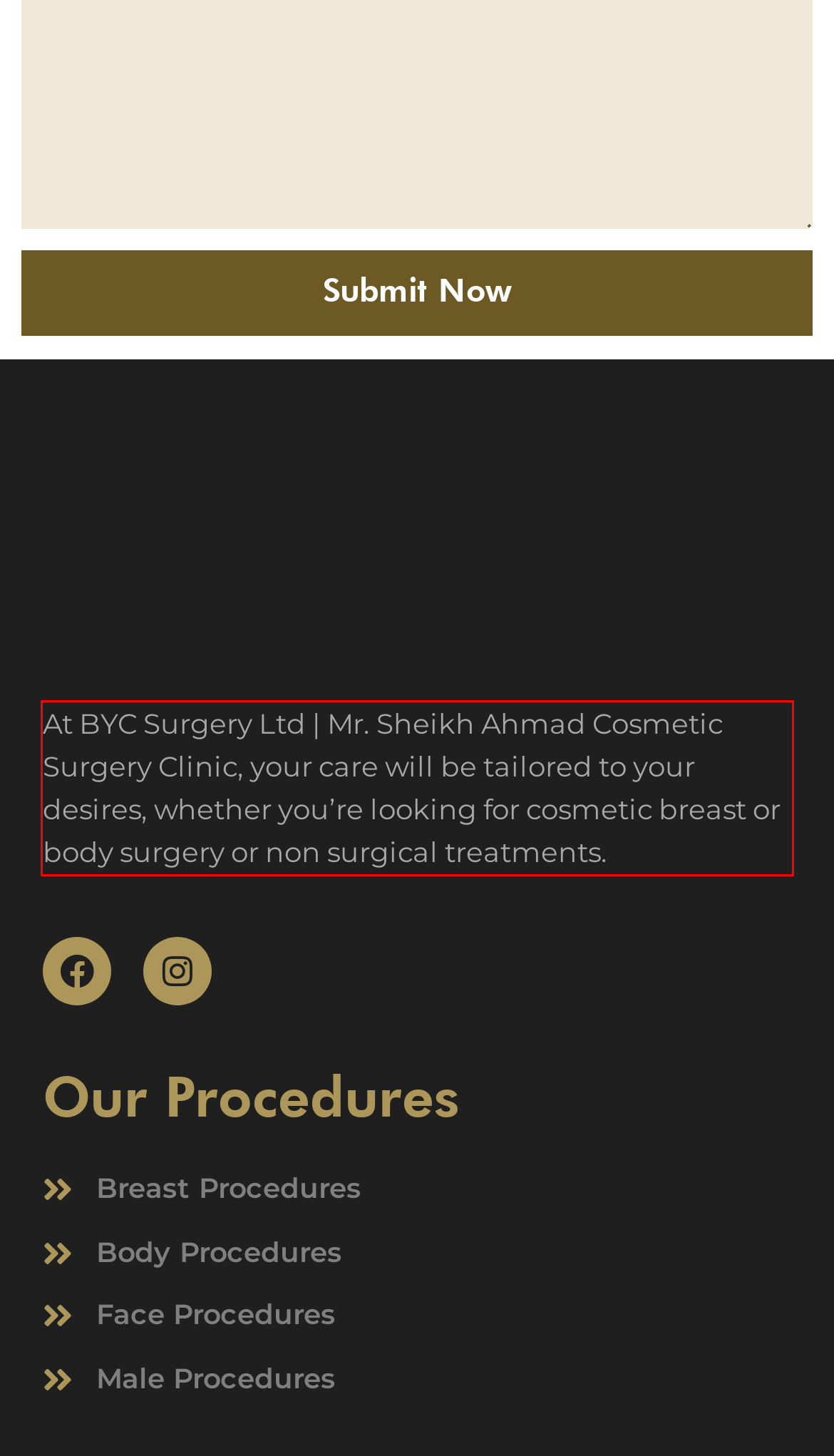You have a screenshot with a red rectangle around a UI element. Recognize and extract the text within this red bounding box using OCR.

At BYC Surgery Ltd | Mr. Sheikh Ahmad Cosmetic Surgery Clinic, your care will be tailored to your desires, whether you’re looking for cosmetic breast or body surgery or non surgical treatments.